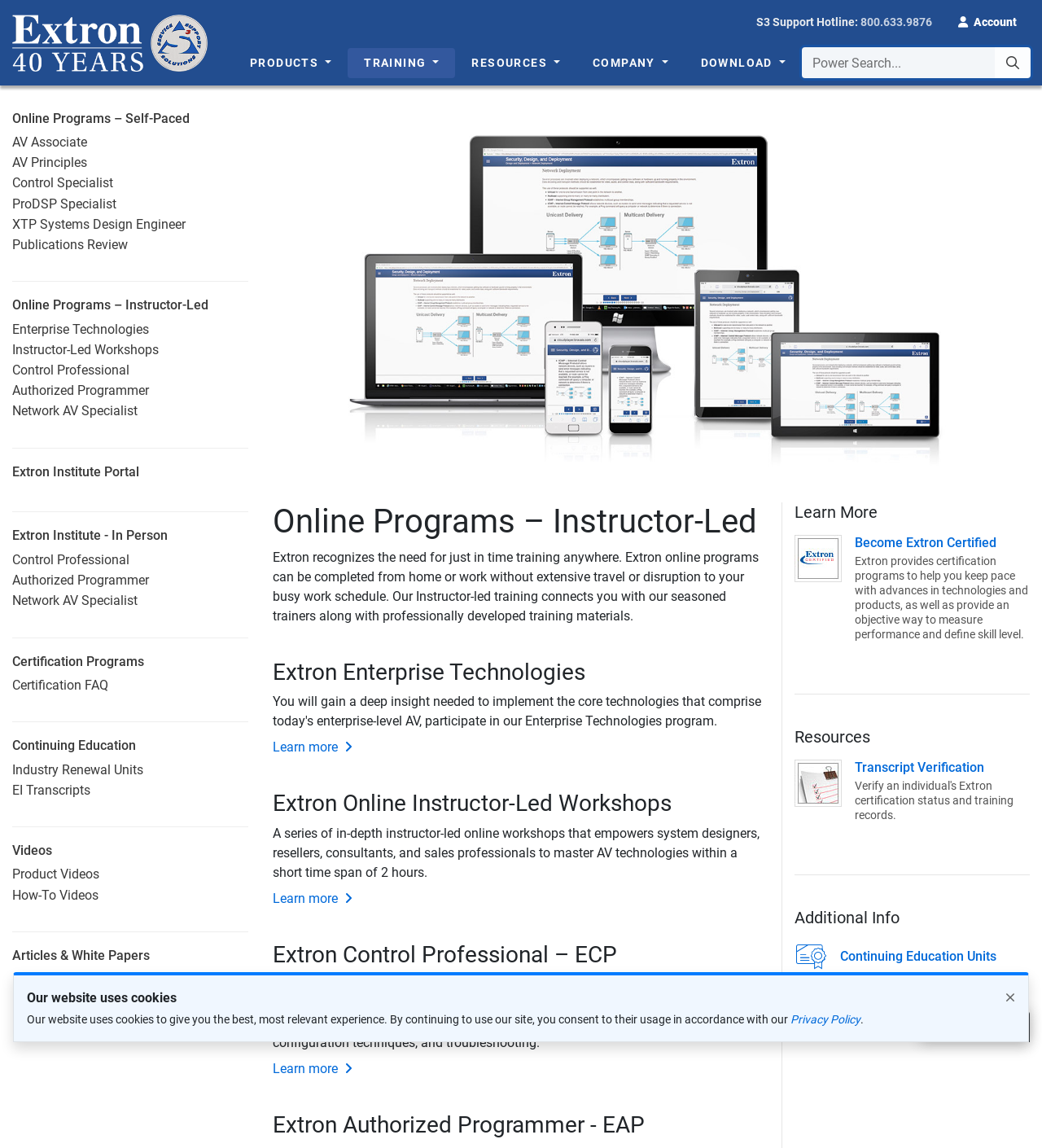Please specify the bounding box coordinates of the clickable section necessary to execute the following command: "Search using the power search button".

[0.955, 0.041, 0.988, 0.068]